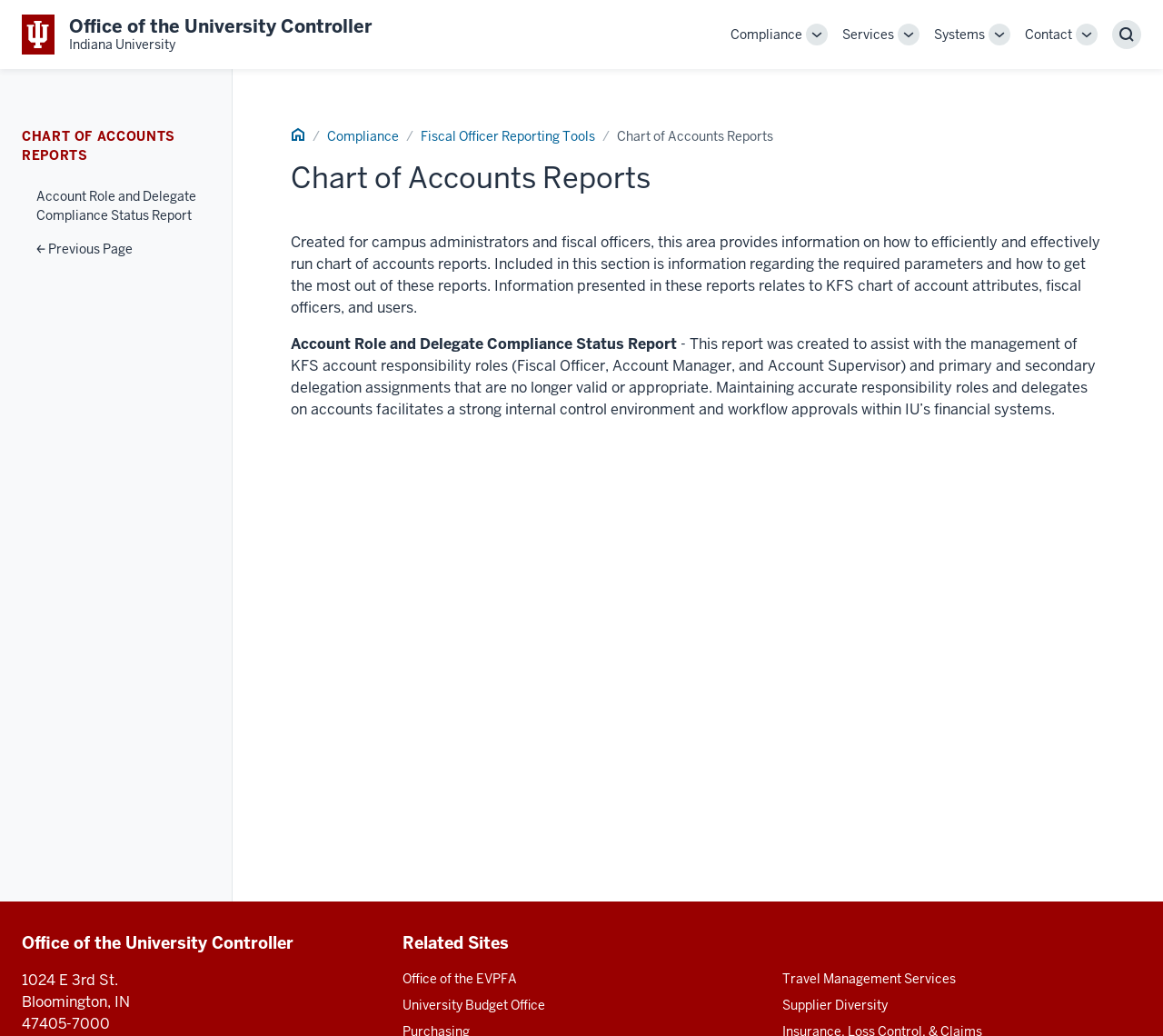Give a one-word or one-phrase response to the question: 
What is the name of the report that provides information on how to efficiently run chart of accounts reports?

Chart of Accounts Reports